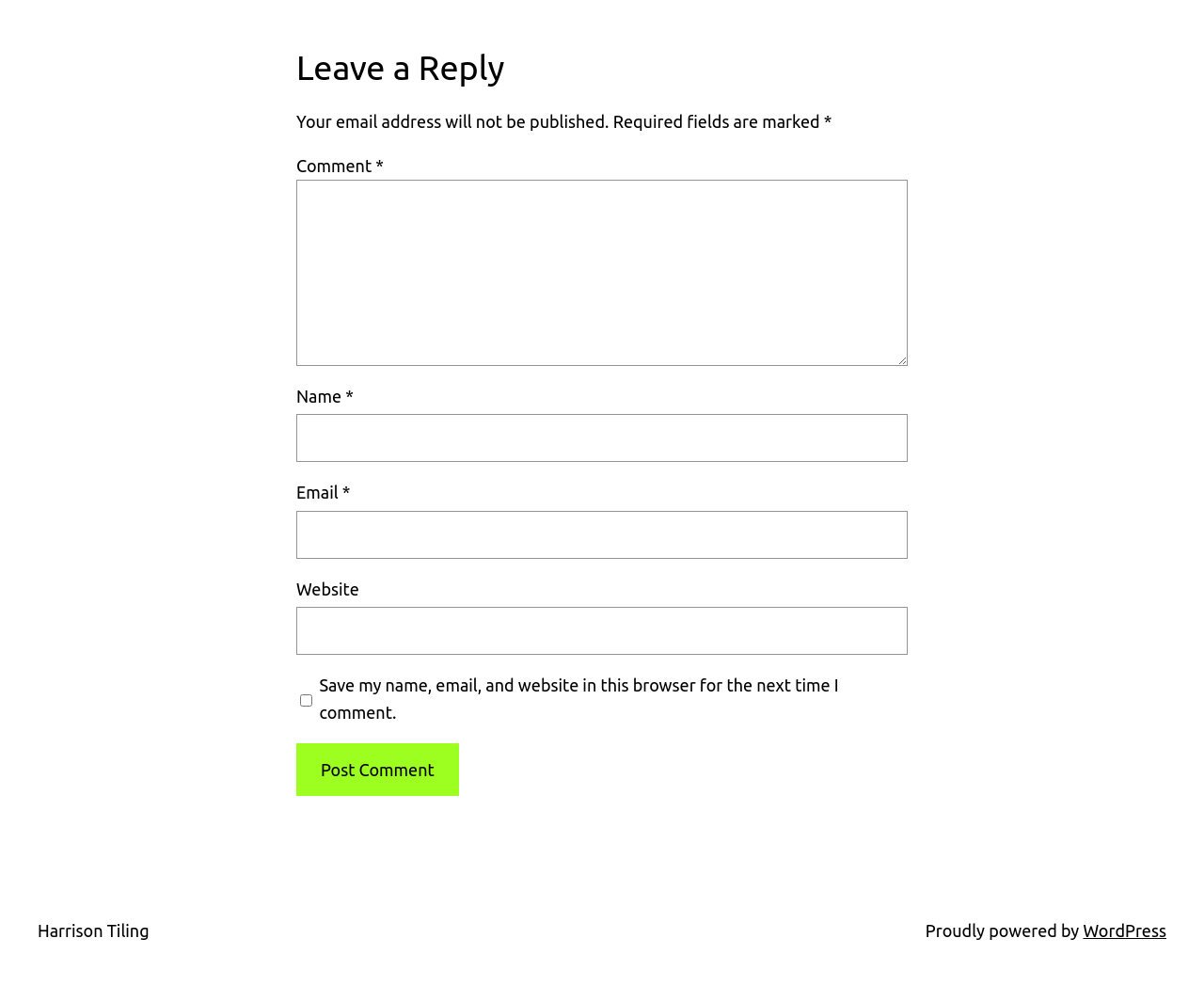Find and provide the bounding box coordinates for the UI element described here: "Design". The coordinates should be given as four float numbers between 0 and 1: [left, top, right, bottom].

None